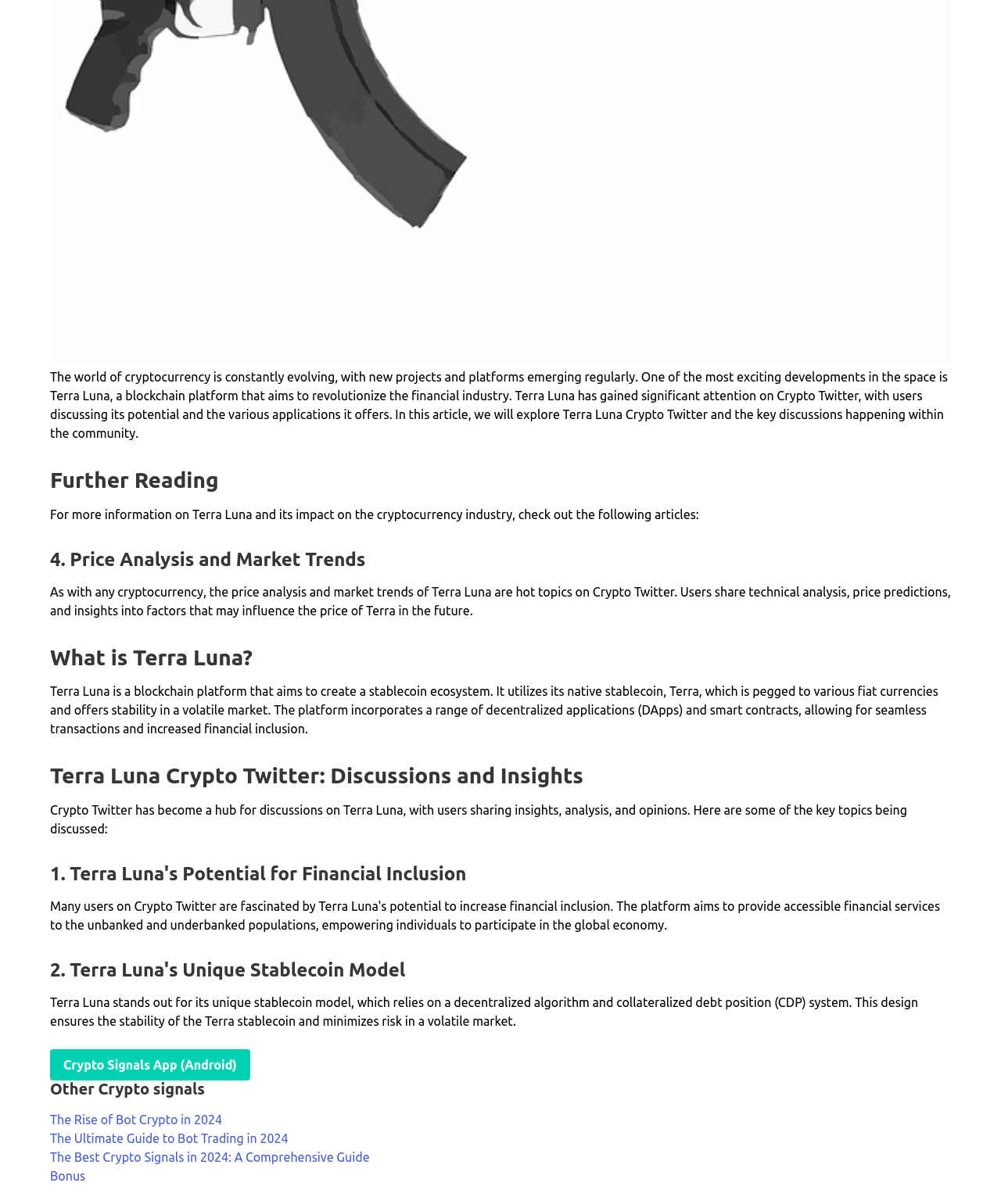Please find the bounding box for the following UI element description. Provide the coordinates in (top-left x, top-left y, bottom-right x, bottom-right y) format, with values between 0 and 1: Crypto Signals App (Android)

[0.05, 0.871, 0.25, 0.897]